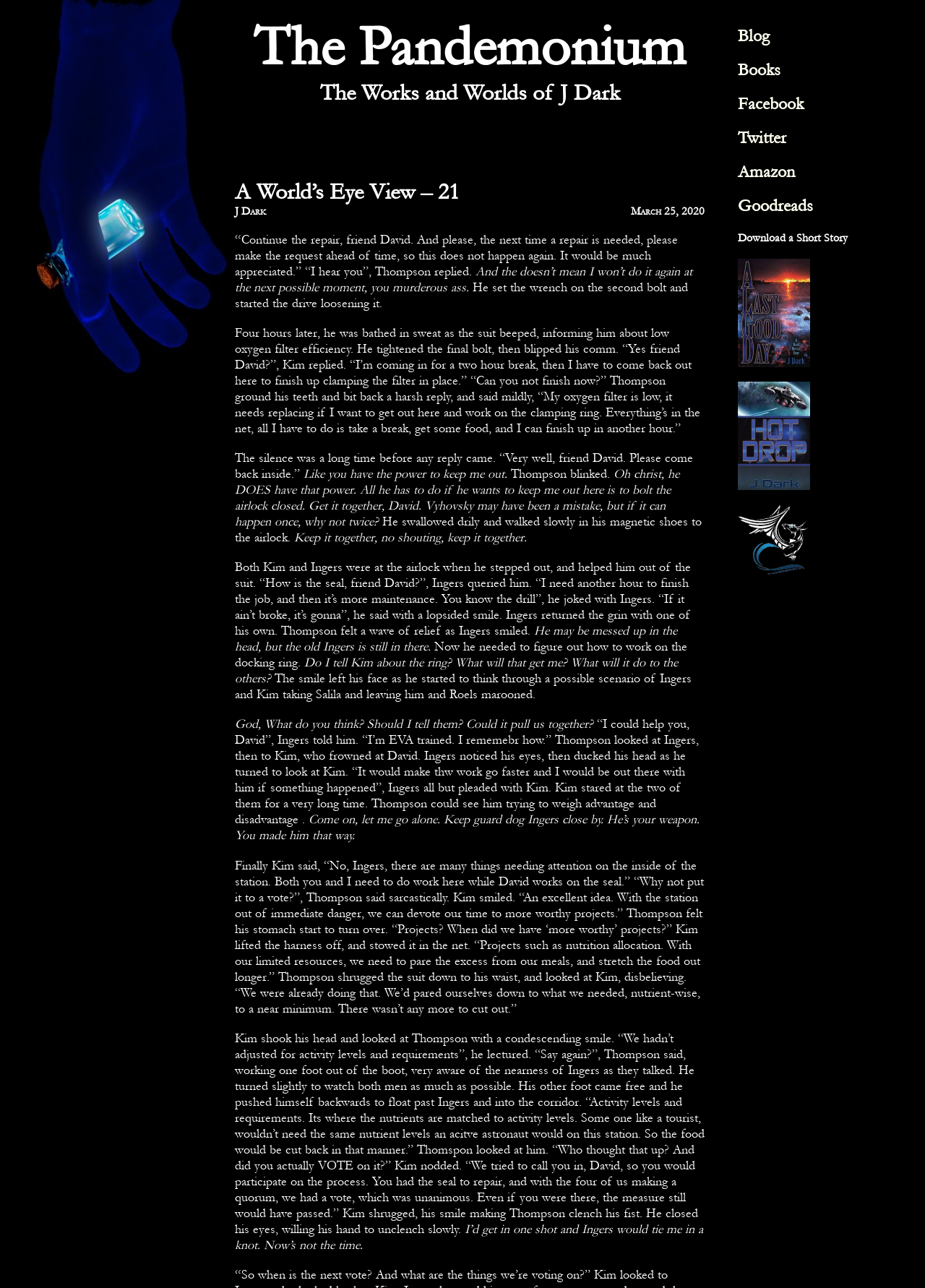Summarize the contents and layout of the webpage in detail.

The webpage is titled "A World's Eye View – 21 – The Pandemonium" and has a heading with the same title at the top. Below the title, there is a link to "The Pandemonium" and a static text "The Works and Worlds of J Dark". 

On the top-right side, there are several links to different pages, including "Blog", "Books", "Facebook", "Twitter", "Amazon", and "Goodreads". 

Below these links, there is a heading "Download a Short Story" followed by three links to short stories, each with an accompanying image. The short stories are "A Last Good Day (A Glass Bottles Story)", "Hot Drop", and "Water Dragon Publishing".

The main content of the webpage is a story, which appears to be a science fiction narrative. The story is divided into multiple paragraphs, each with a few sentences. The text describes a conversation between characters, including Thompson, Kim, and Ingers, who are discussing repairs to a space station and the allocation of resources. The conversation is tense, with Thompson expressing frustration and distrust towards Kim.

Throughout the story, there are no images or other multimedia elements, only text. The story takes up most of the webpage, with the title, links, and other elements taking up a relatively small amount of space at the top.